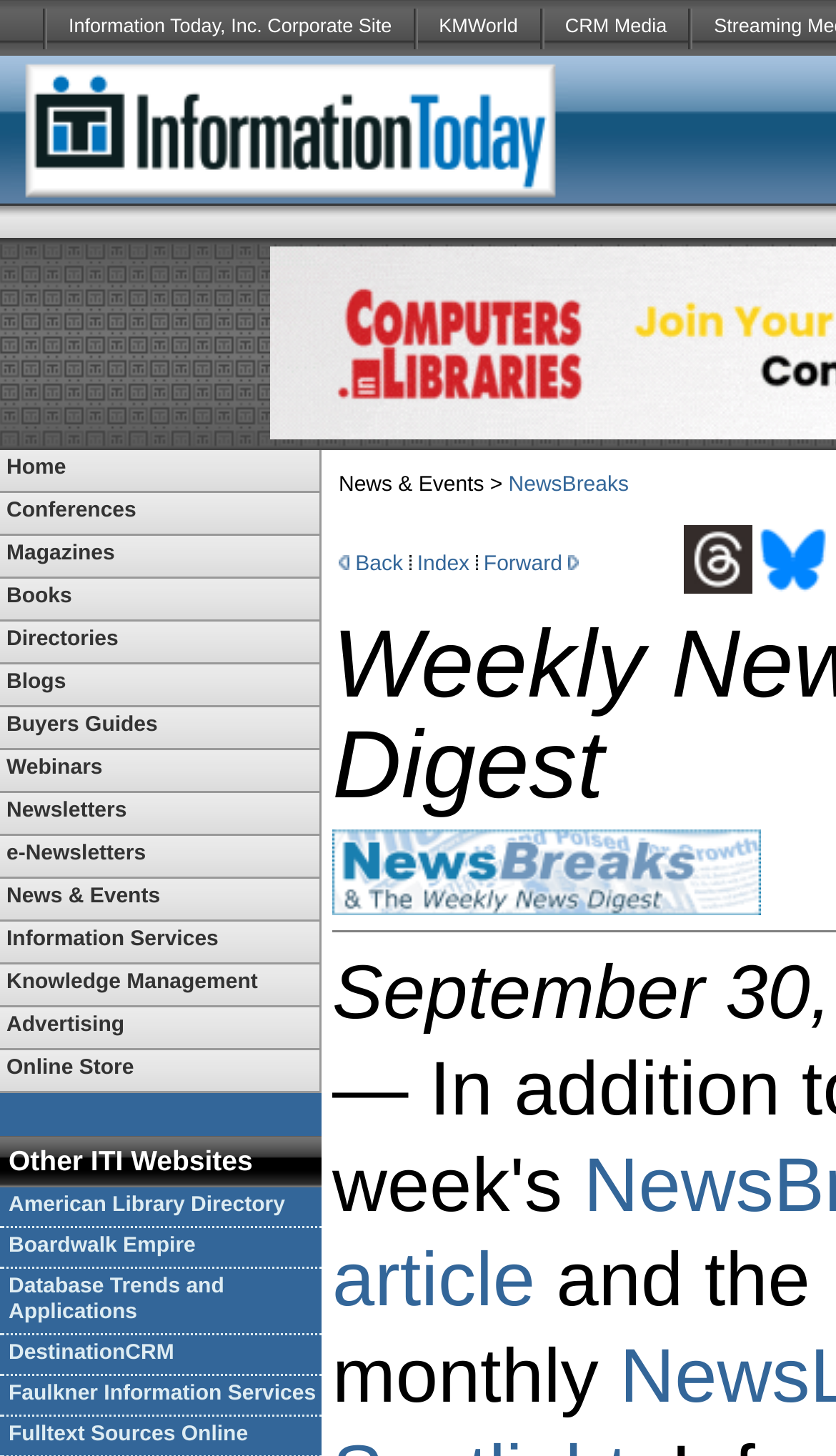Carefully examine the image and provide an in-depth answer to the question: What is the name of the company mentioned?

The name of the company mentioned is Peaxy, which is a data solutions company that released the Peaxy Hyperfiler, a hyperscale data management system for enterprises.